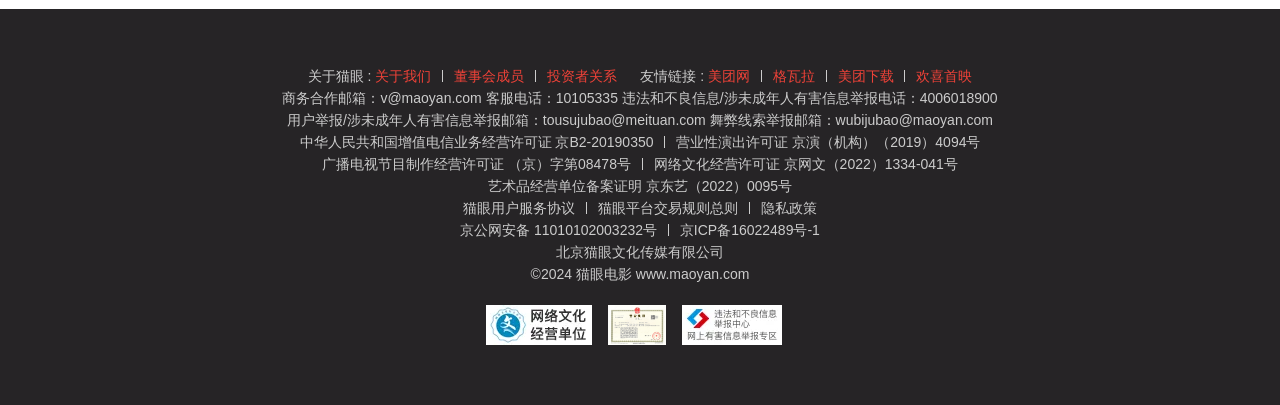Respond with a single word or phrase to the following question:
What is the year of the copyright?

2024